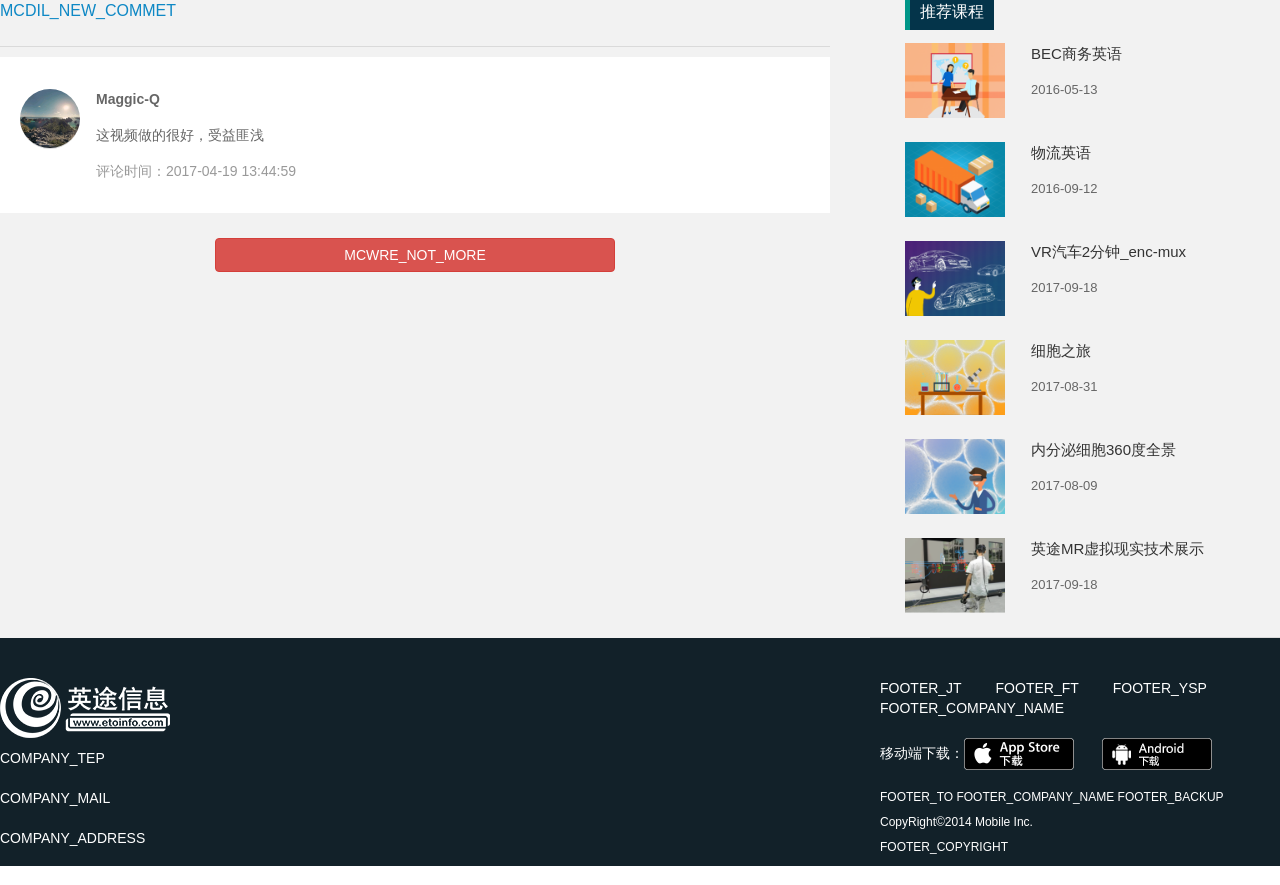Please find the bounding box coordinates (top-left x, top-left y, bottom-right x, bottom-right y) in the screenshot for the UI element described as follows: MCWRE_NOT_MORE

[0.168, 0.269, 0.48, 0.308]